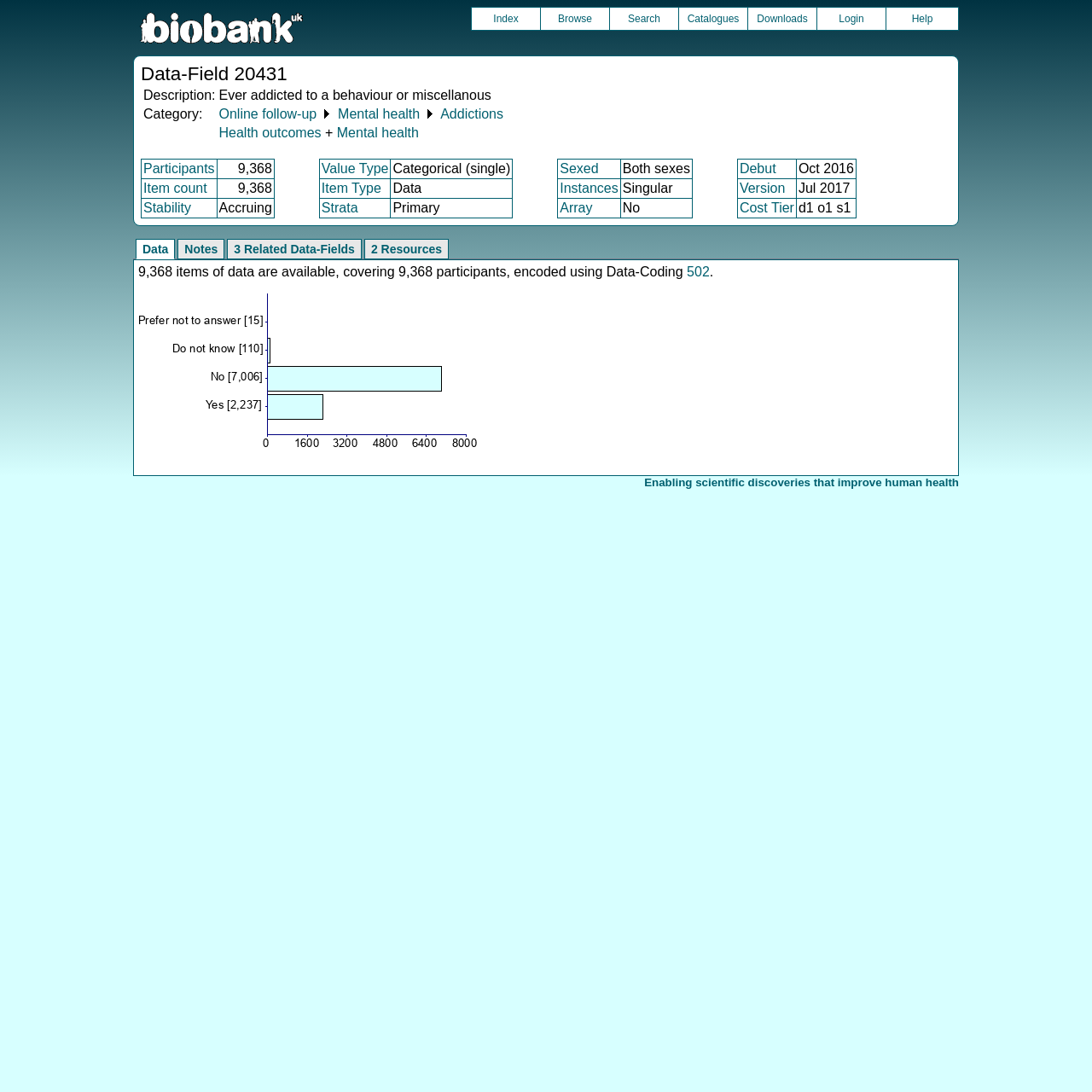What is the category of this data field?
Using the image as a reference, give an elaborate response to the question.

I found the category by looking at the table 'Identification' where it says 'Category:' and the corresponding value is 'Online follow-up ⏵ Mental health ⏵ Addictions'.